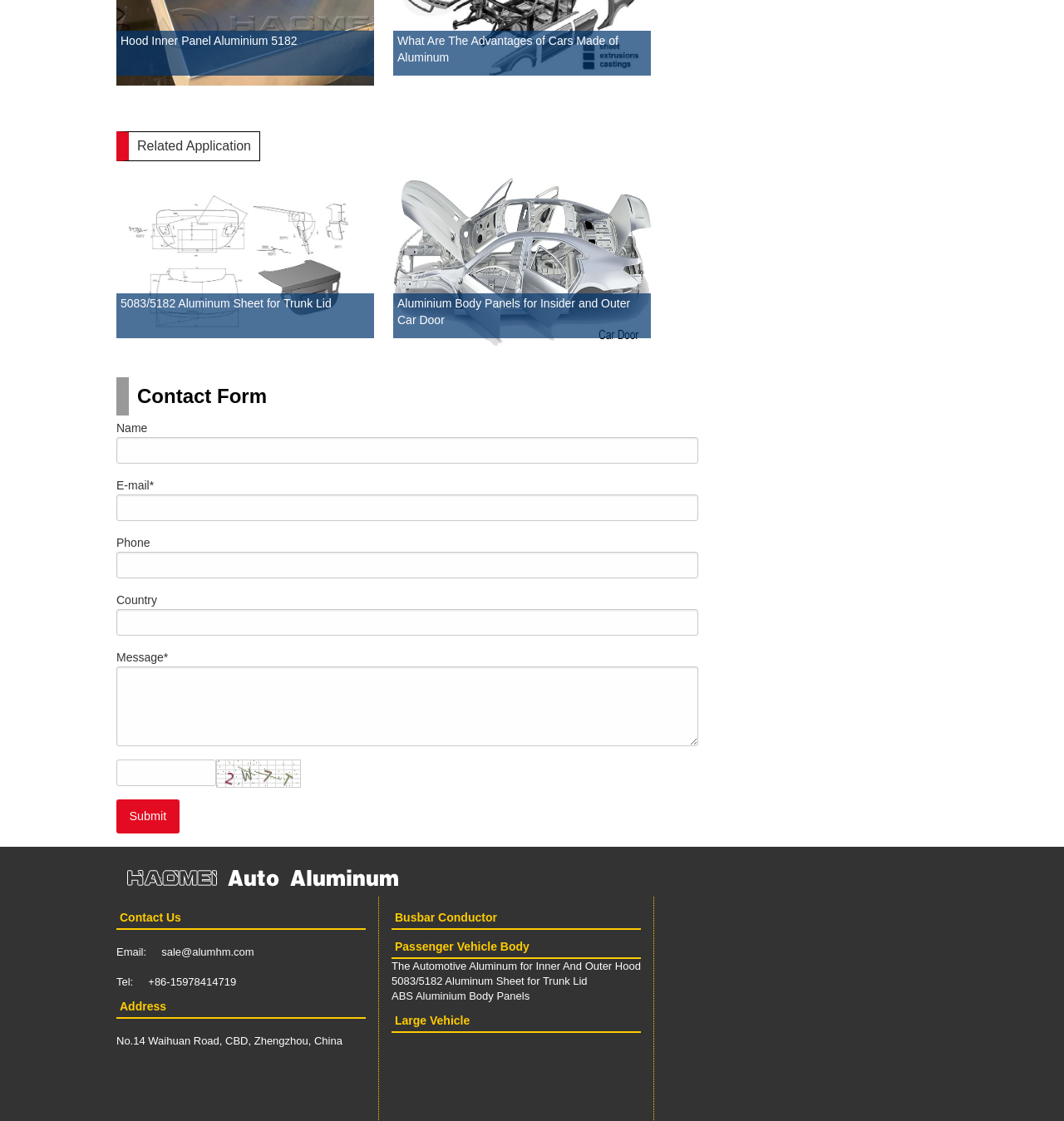Locate the bounding box coordinates of the clickable region to complete the following instruction: "Click on the 'Hood Inner Panel Aluminium 5182' link."

[0.109, 0.062, 0.352, 0.074]